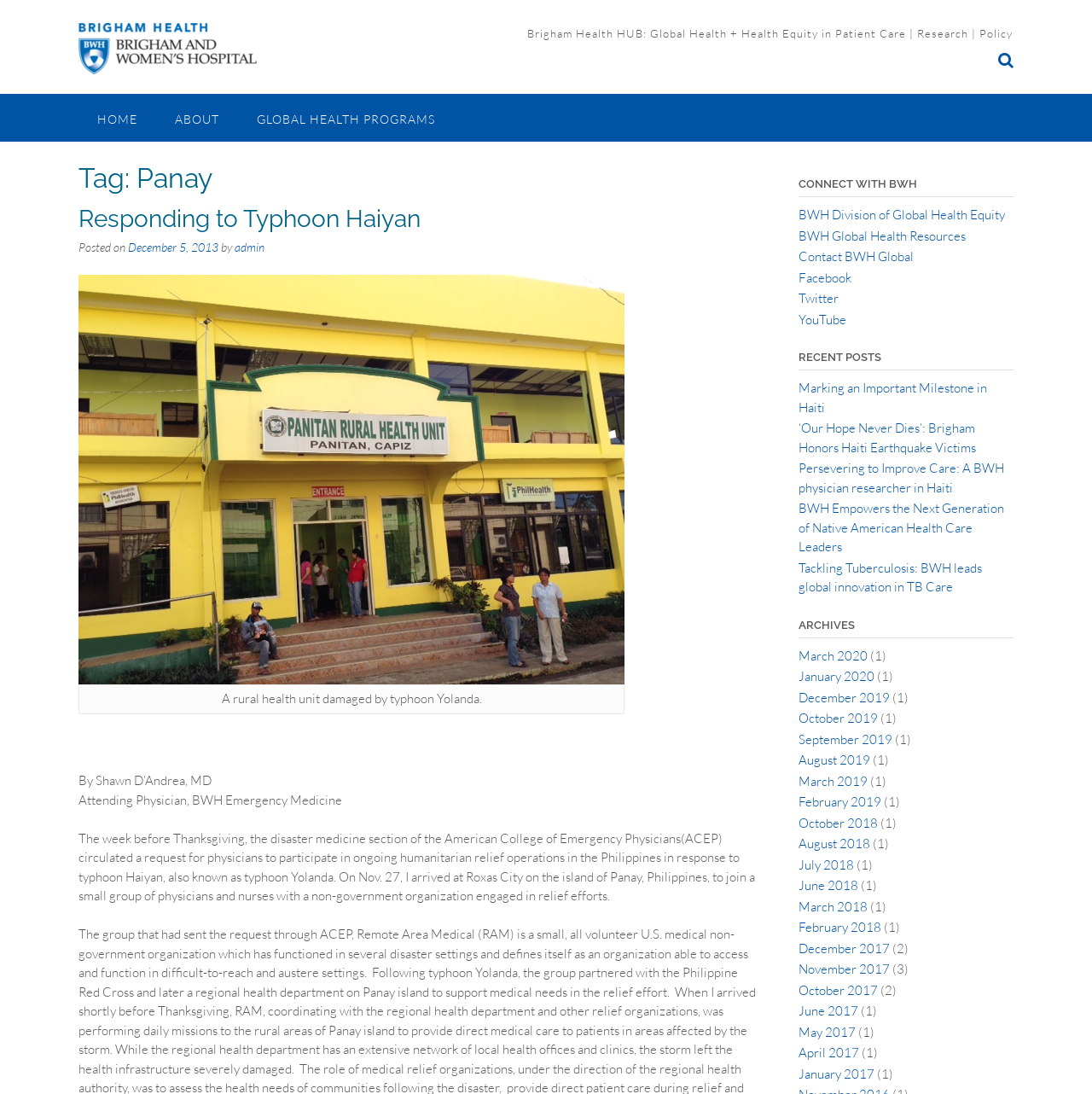Provide a thorough description of the webpage's content and layout.

The webpage is about Brigham Health HUB, a global health and health equity organization. At the top, there is a logo and a link to the Brigham Health HUB website. Below the logo, there is a heading that reads "Brigham Health HUB: Global Health + Health Equity in Patient Care | Research | Policy".

The main content of the webpage is divided into several sections. On the left side, there is a section with a heading "Tag: Panay" that contains an article about responding to Typhoon Haiyan. The article has a title, a date "December 5, 2013", and an author "admin". The article is accompanied by an image of a rural health unit damaged by the typhoon, with a caption describing the image. Below the article, there is a section with a heading "CONNECT WITH BWH" that contains links to various Brigham Health HUB resources, including social media platforms.

On the right side, there are three sections: "RECENT POSTS", "ARCHIVES", and a navigation menu. The "RECENT POSTS" section contains links to several recent articles, including "Marking an Important Milestone in Haiti" and "Tackling Tuberculosis: BWH leads global innovation in TB Care". The "ARCHIVES" section contains links to articles from various months and years, from March 2020 to January 2017. The navigation menu allows users to navigate to different sections of the website.

Overall, the webpage provides information about Brigham Health HUB's global health initiatives and research, as well as news and updates from the organization.